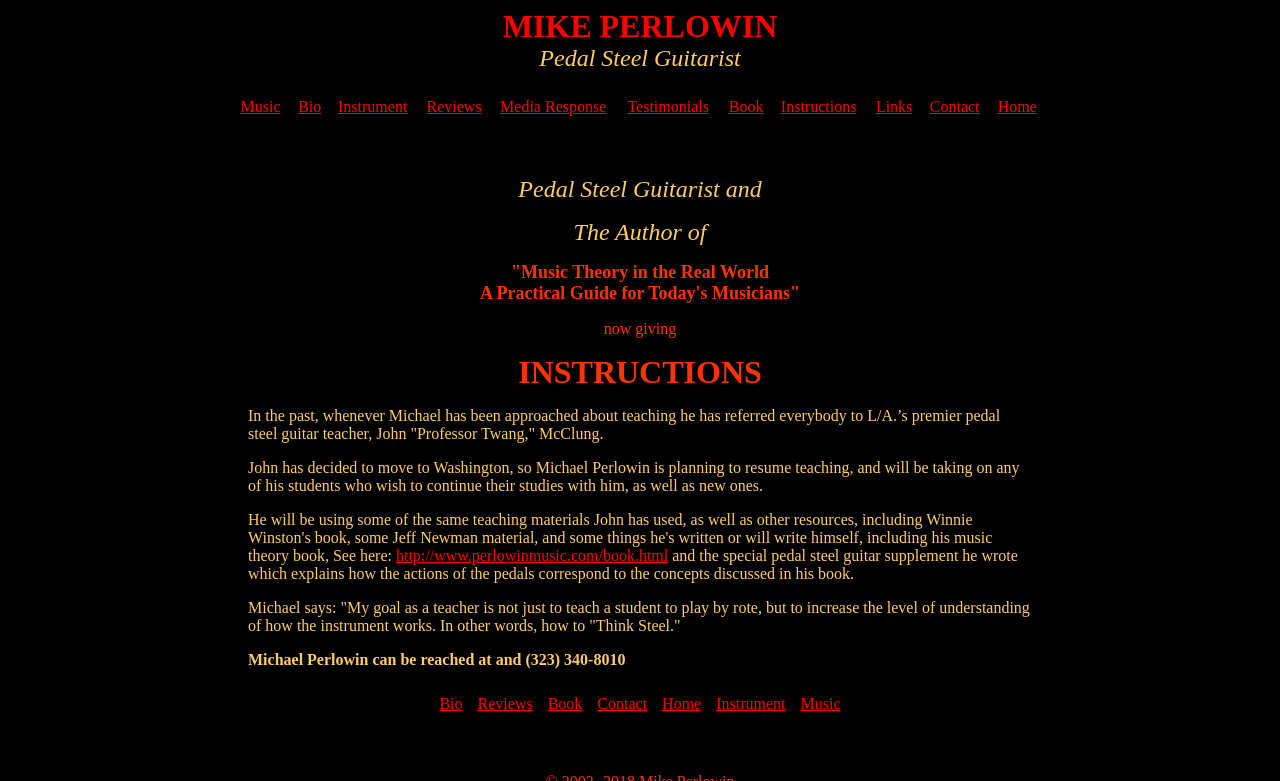Determine the bounding box coordinates of the element's region needed to click to follow the instruction: "Contact Michael Perlowin". Provide these coordinates as four float numbers between 0 and 1, formatted as [left, top, right, bottom].

[0.722, 0.119, 0.772, 0.155]